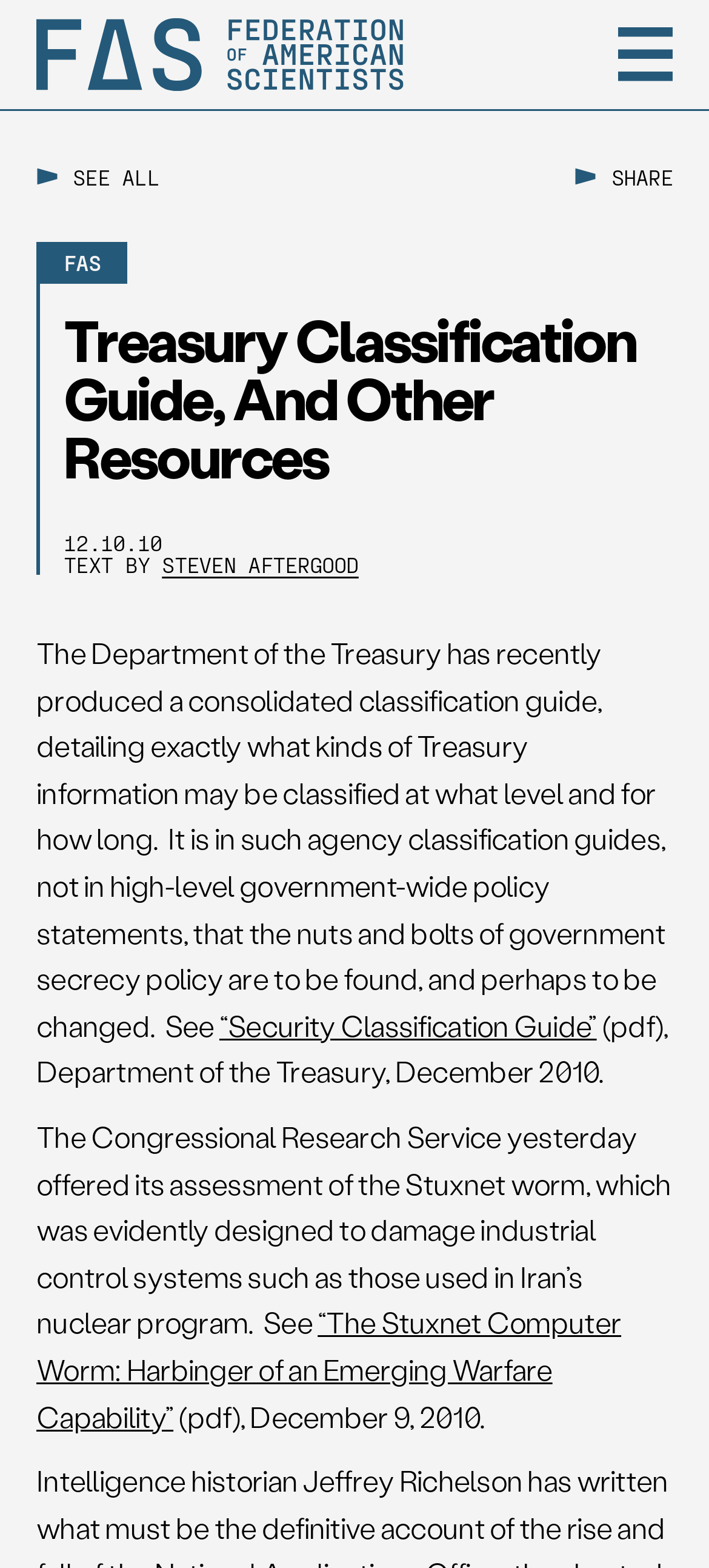Identify and provide the text of the main header on the webpage.

Treasury Classification Guide, And Other Resources